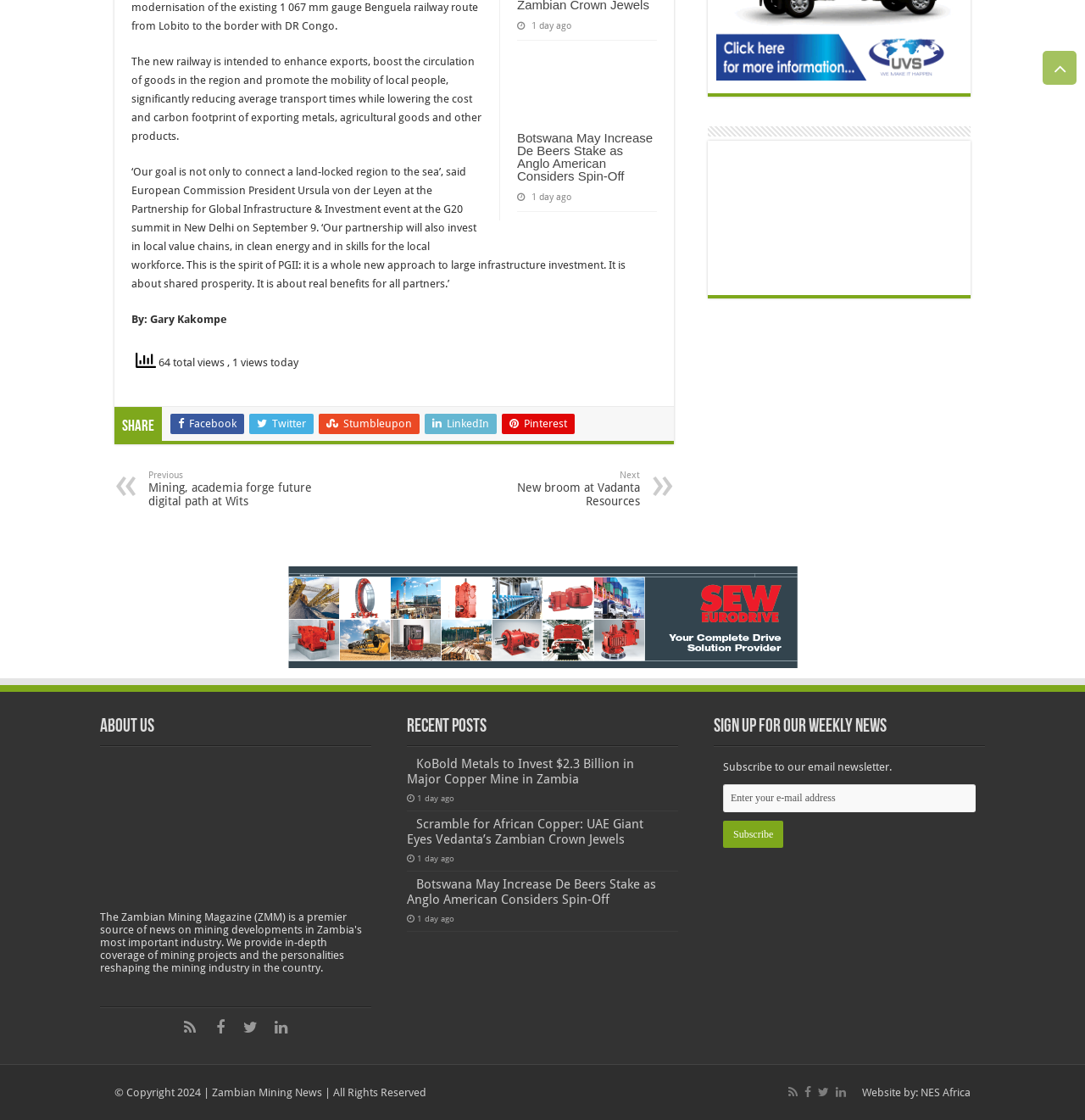Based on the visual content of the image, answer the question thoroughly: Who is the author of the article?

The author of the article is mentioned in the static text 'By: Gary Kakompe', which indicates that Gary Kakompe is the author of the article.